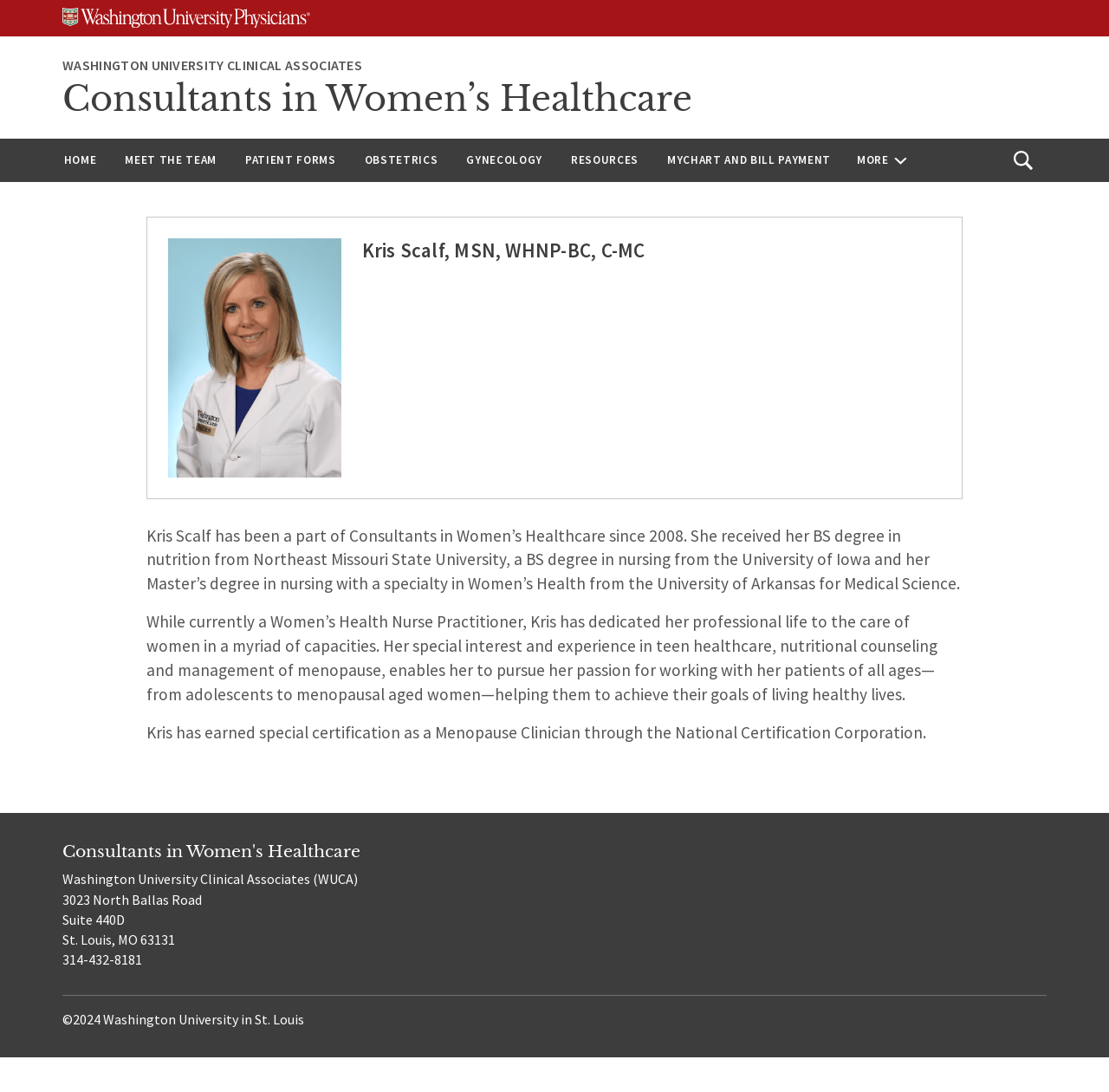What is the specialty of Kris Scalf?
Please answer using one word or phrase, based on the screenshot.

Women's Health